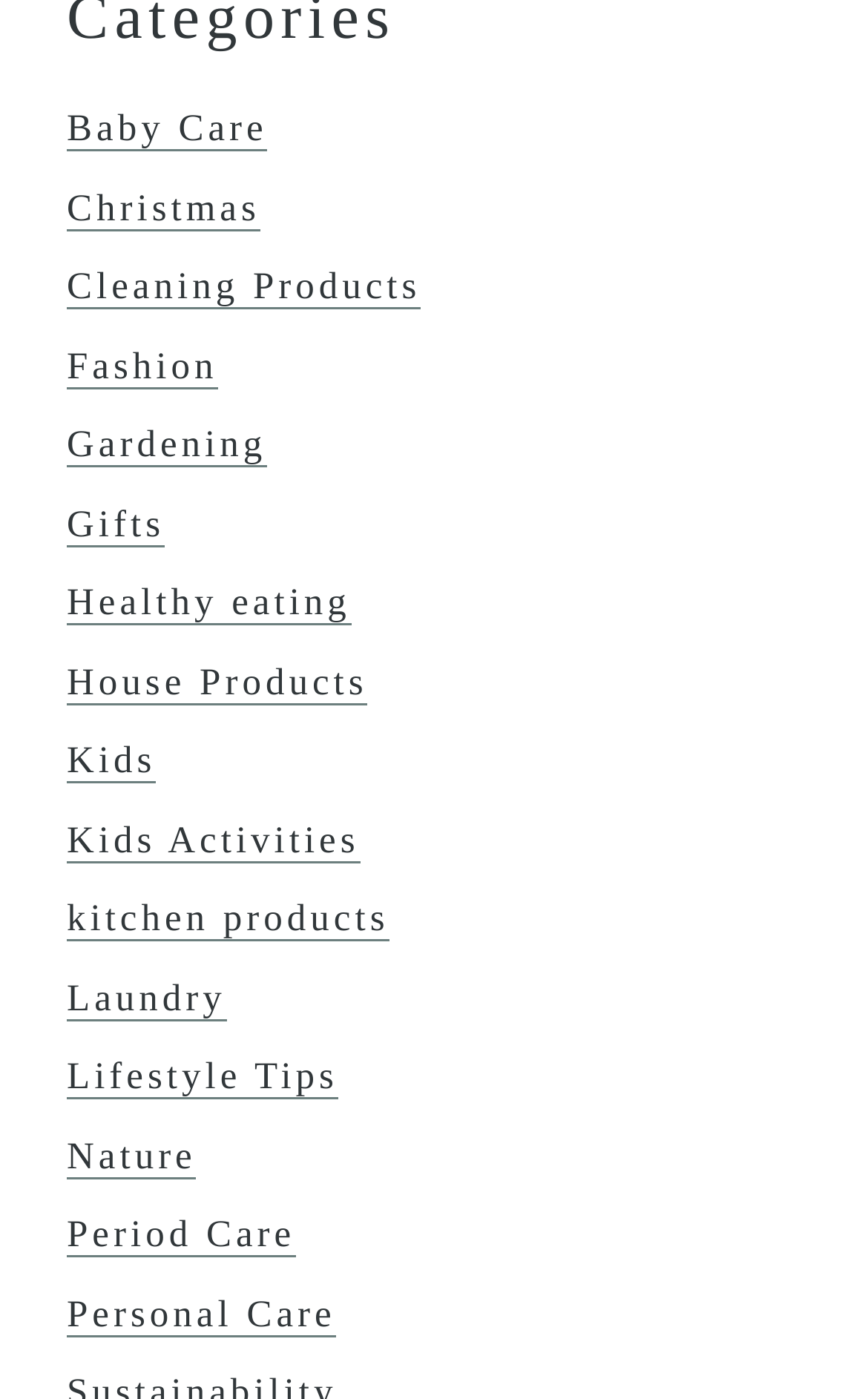Determine the bounding box coordinates for the UI element described. Format the coordinates as (top-left x, top-left y, bottom-right x, bottom-right y) and ensure all values are between 0 and 1. Element description: Lifestyle Tips

[0.077, 0.755, 0.39, 0.786]